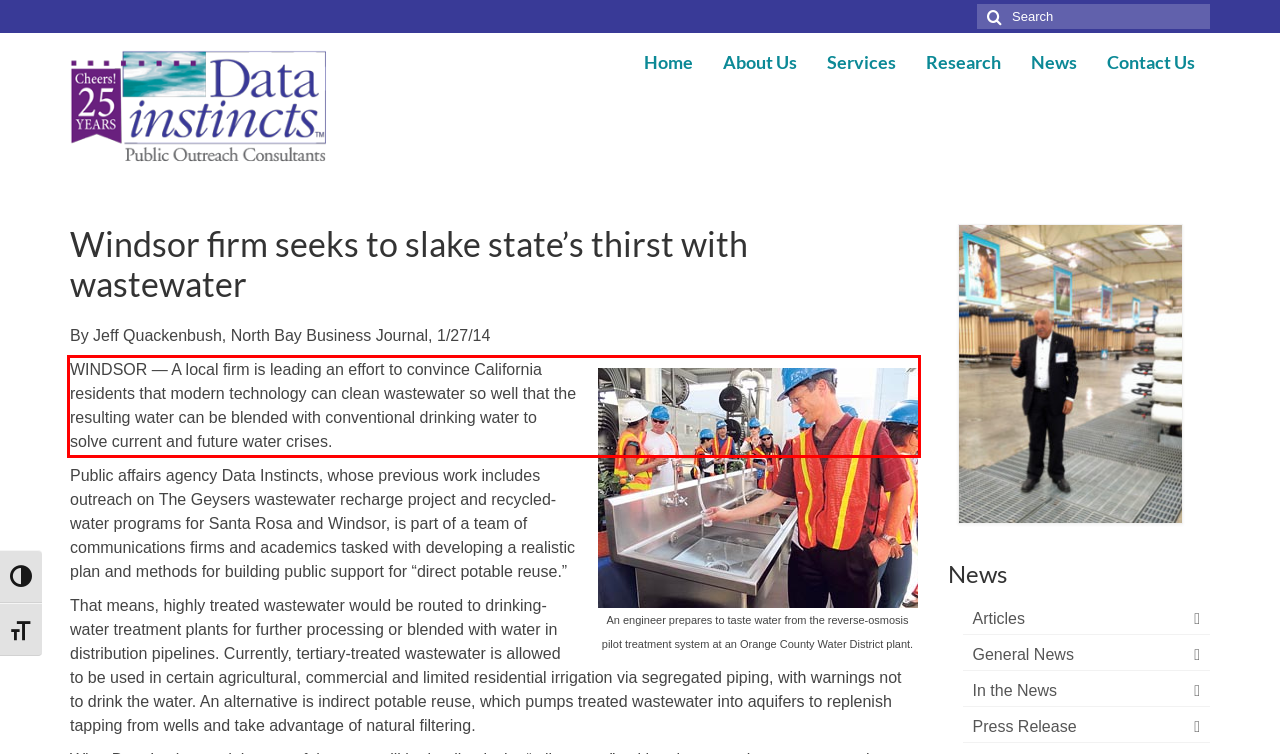Please take the screenshot of the webpage, find the red bounding box, and generate the text content that is within this red bounding box.

WINDSOR — A local firm is leading an effort to convince California residents that modern technology can clean wastewater so well that the resulting water can be blended with conventional drinking water to solve current and future water crises.